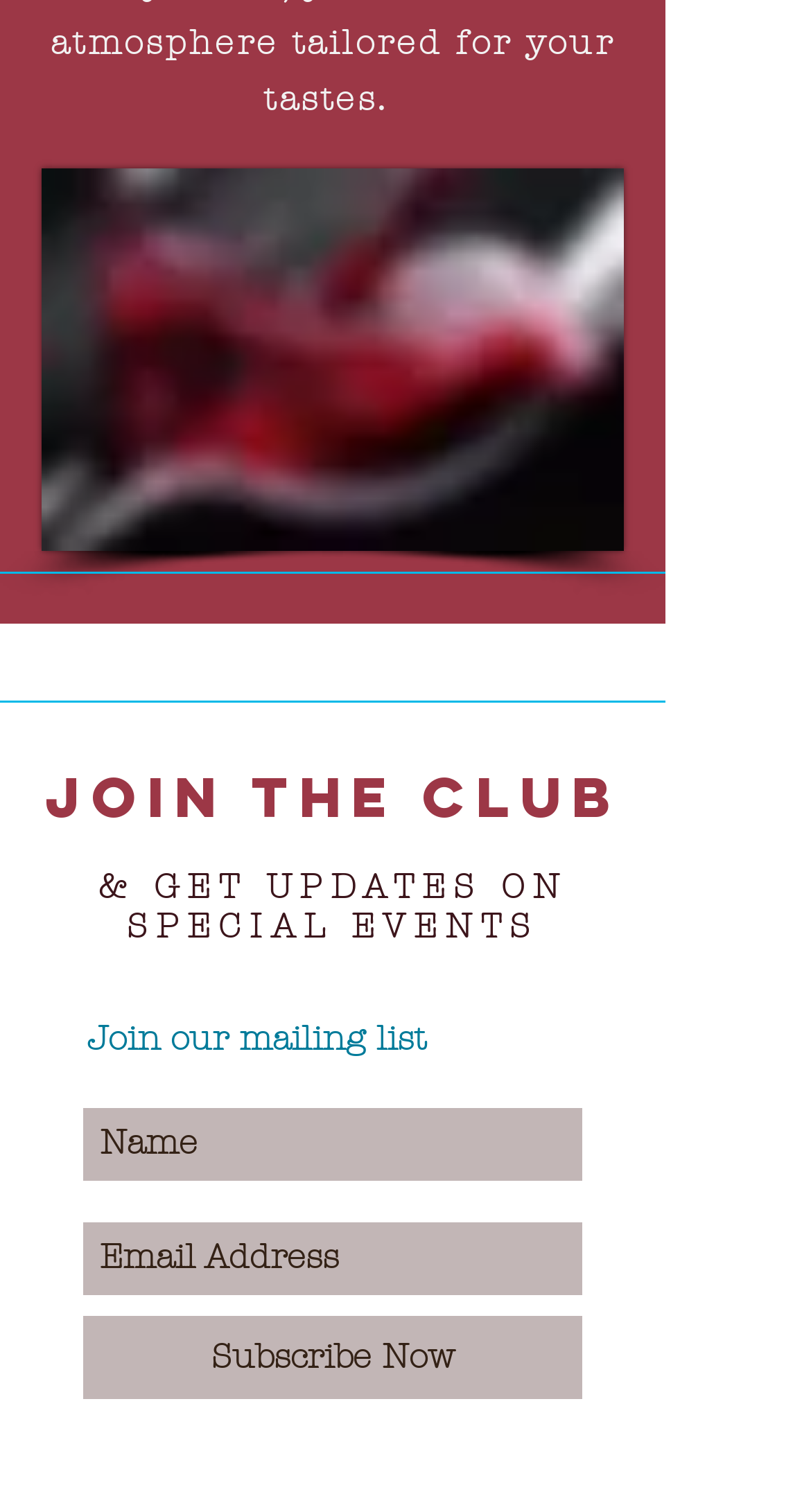What is the call-to-action button for the mailing list?
Give a one-word or short-phrase answer derived from the screenshot.

Subscribe Now